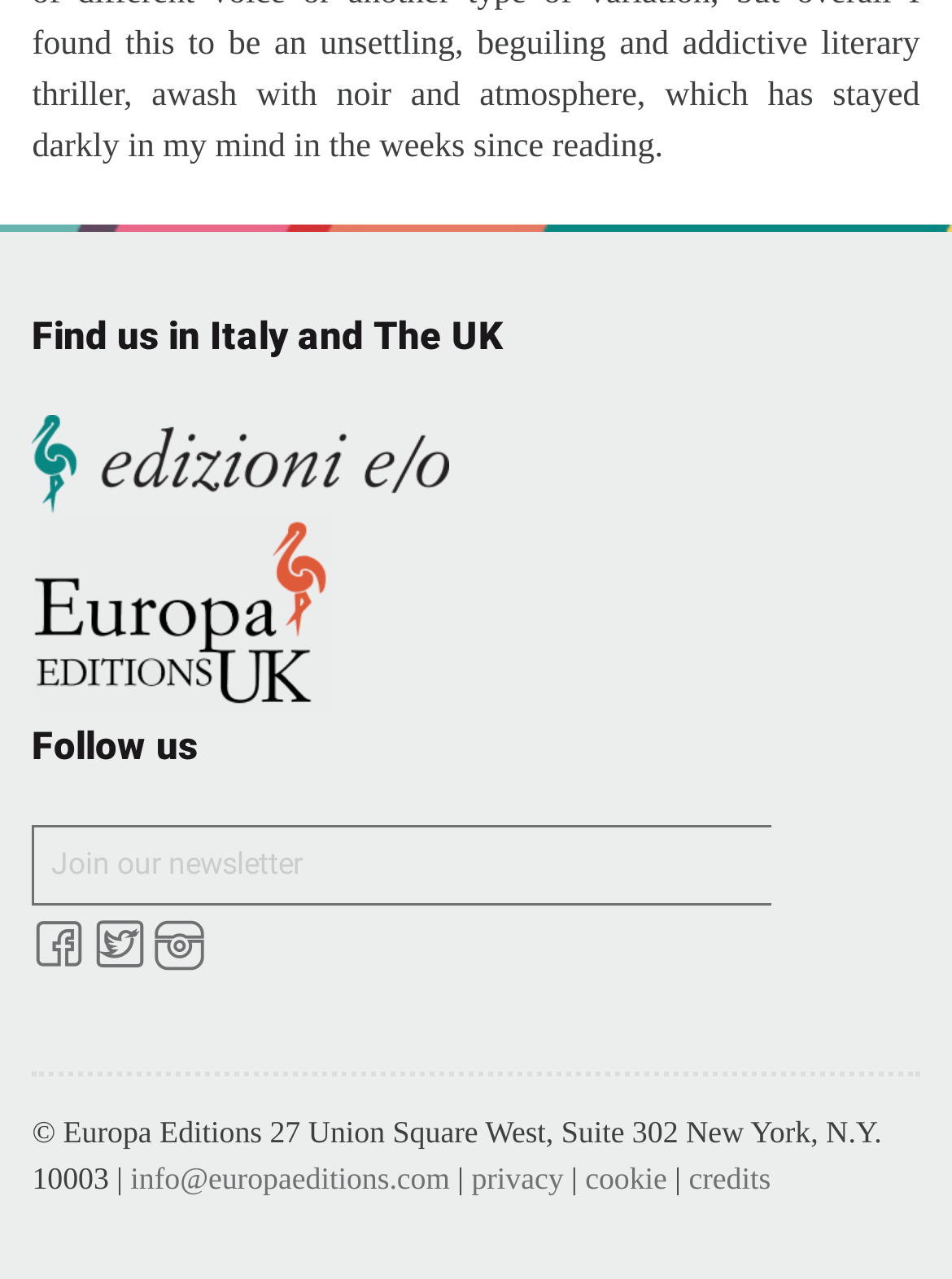Please provide a detailed answer to the question below based on the screenshot: 
What is the address of the organization?

The webpage has a static text element that displays the address of the organization, which is '27 Union Square West, Suite 302 New York, N.Y. 10003'.